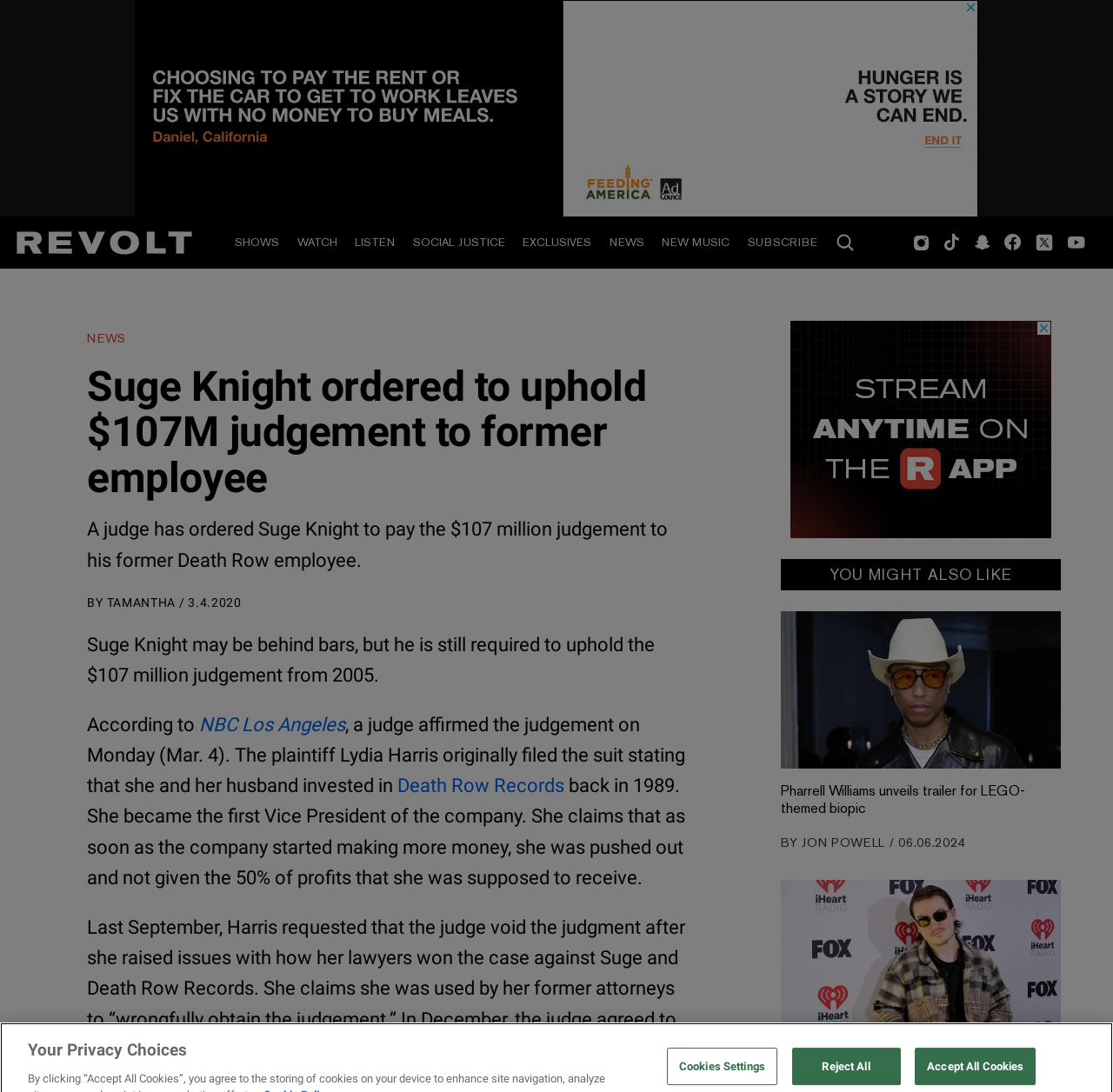Given the element description New Music, specify the bounding box coordinates of the corresponding UI element in the format (top-left x, top-left y, bottom-right x, bottom-right y). All values must be between 0 and 1.

[0.587, 0.198, 0.664, 0.246]